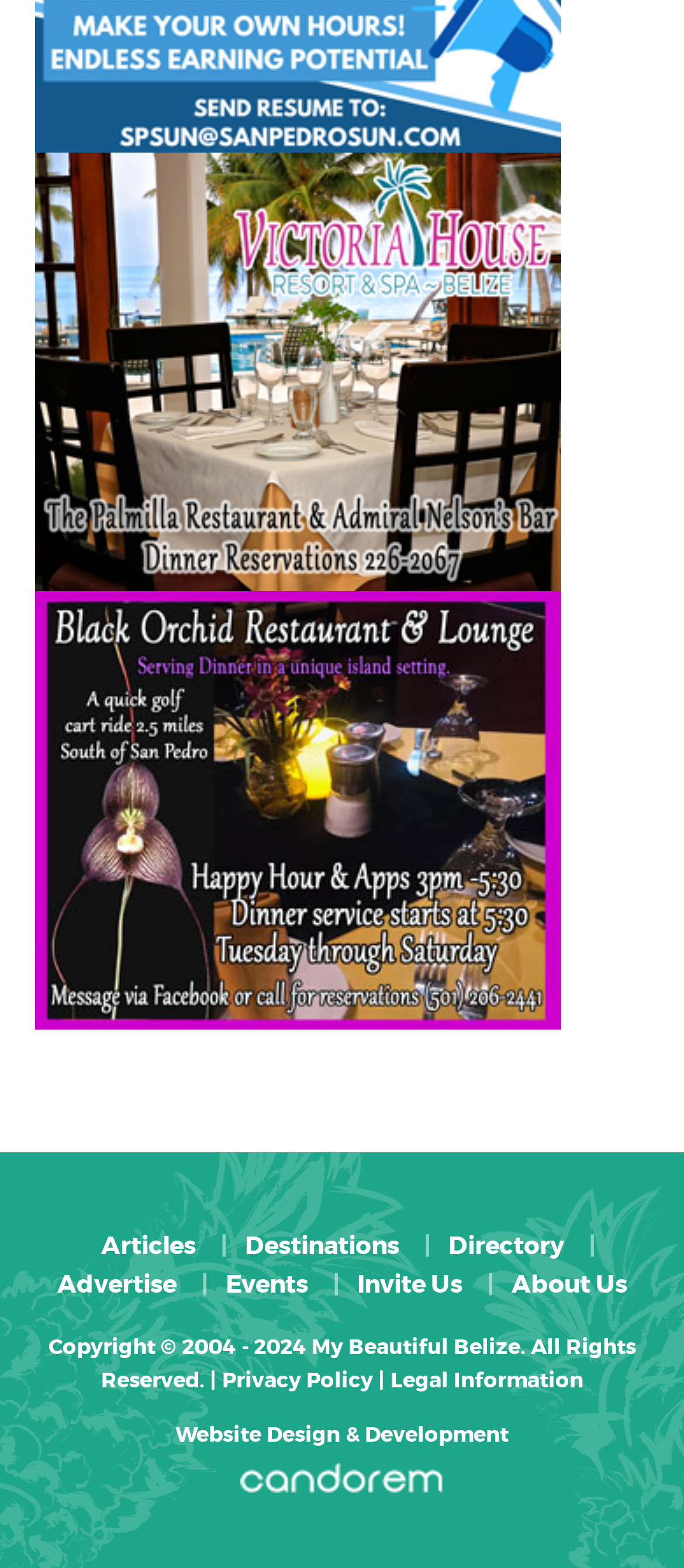Please identify the bounding box coordinates of the element's region that I should click in order to complete the following instruction: "check events". The bounding box coordinates consist of four float numbers between 0 and 1, i.e., [left, top, right, bottom].

[0.312, 0.809, 0.468, 0.829]